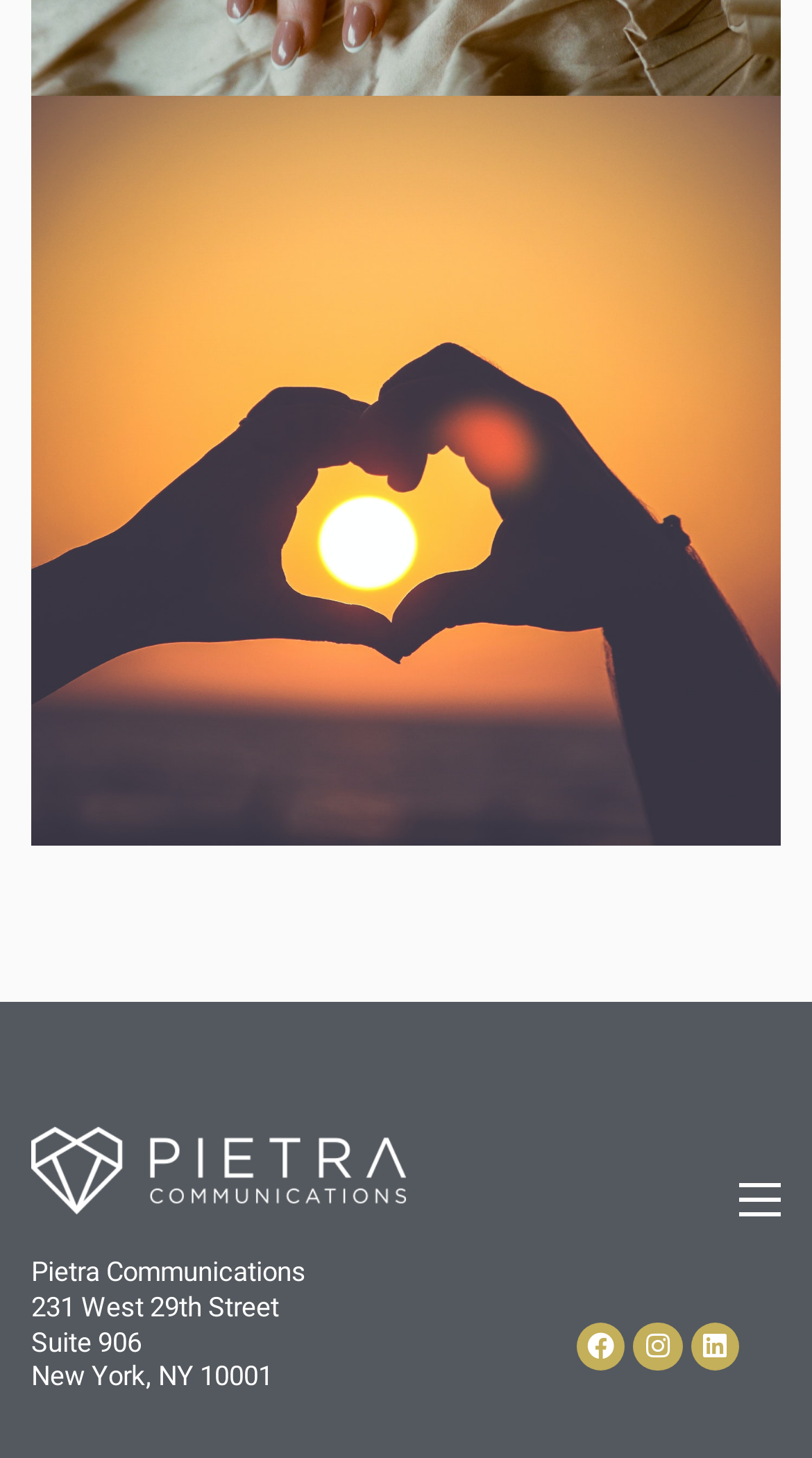Respond with a single word or short phrase to the following question: 
What is the address of the company?

231 West 29th Street, Suite 906, New York, NY 10001